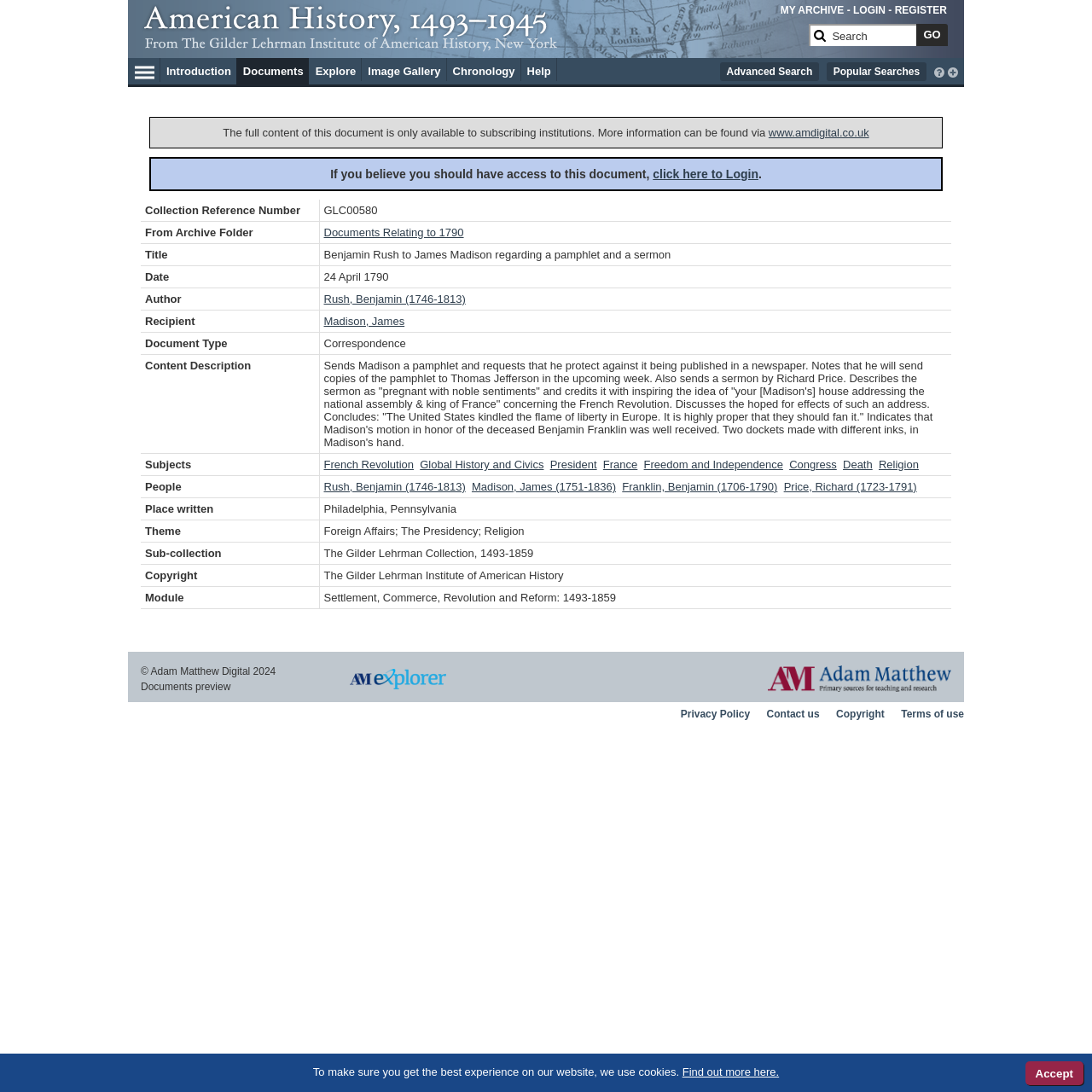Given the description Explore, predict the bounding box coordinates of the UI element. Ensure the coordinates are in the format (top-left x, top-left y, bottom-right x, bottom-right y) and all values are between 0 and 1.

[0.283, 0.053, 0.331, 0.074]